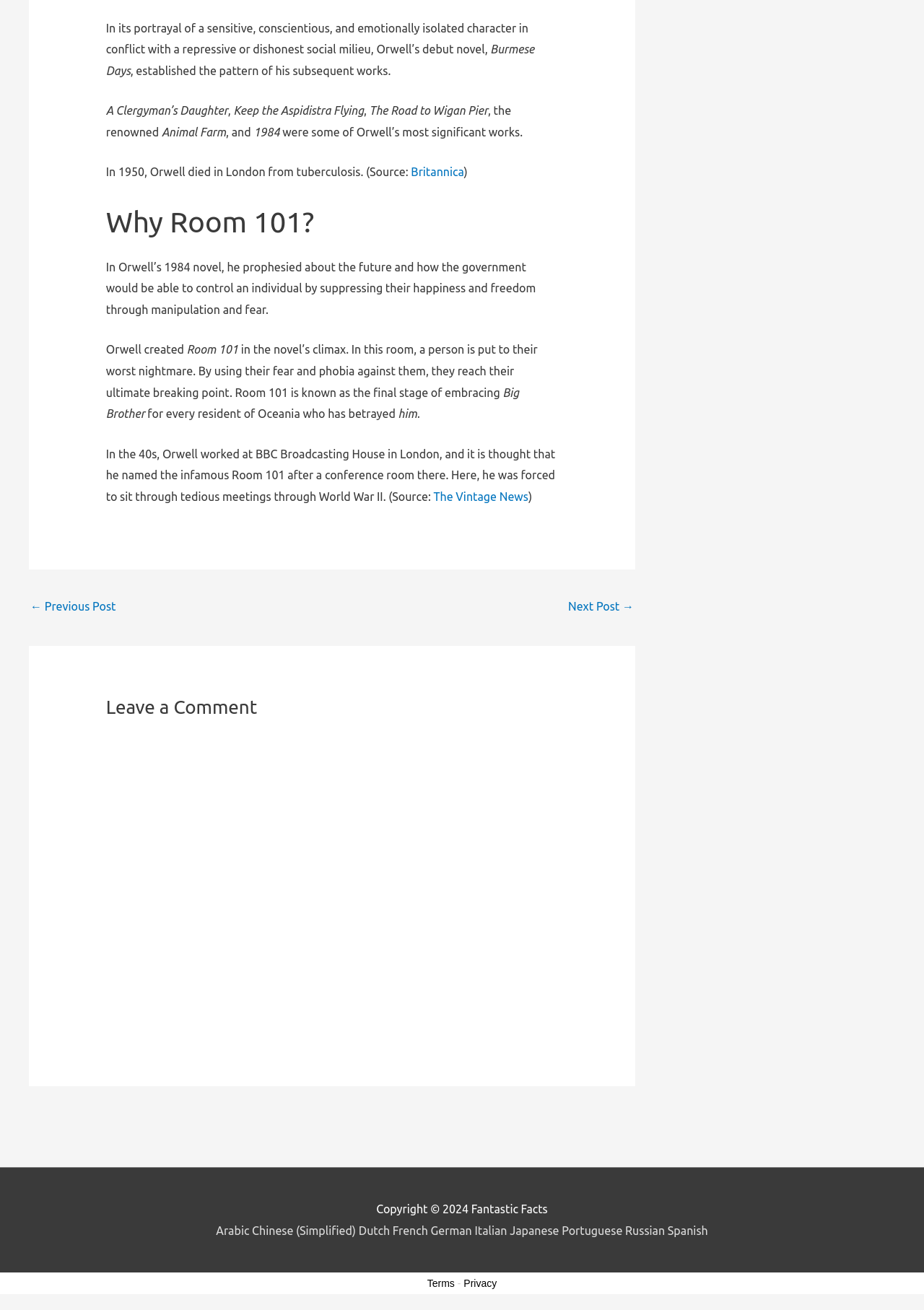Please locate the bounding box coordinates of the element that should be clicked to achieve the given instruction: "Click the 'Britannica' link".

[0.445, 0.126, 0.502, 0.136]